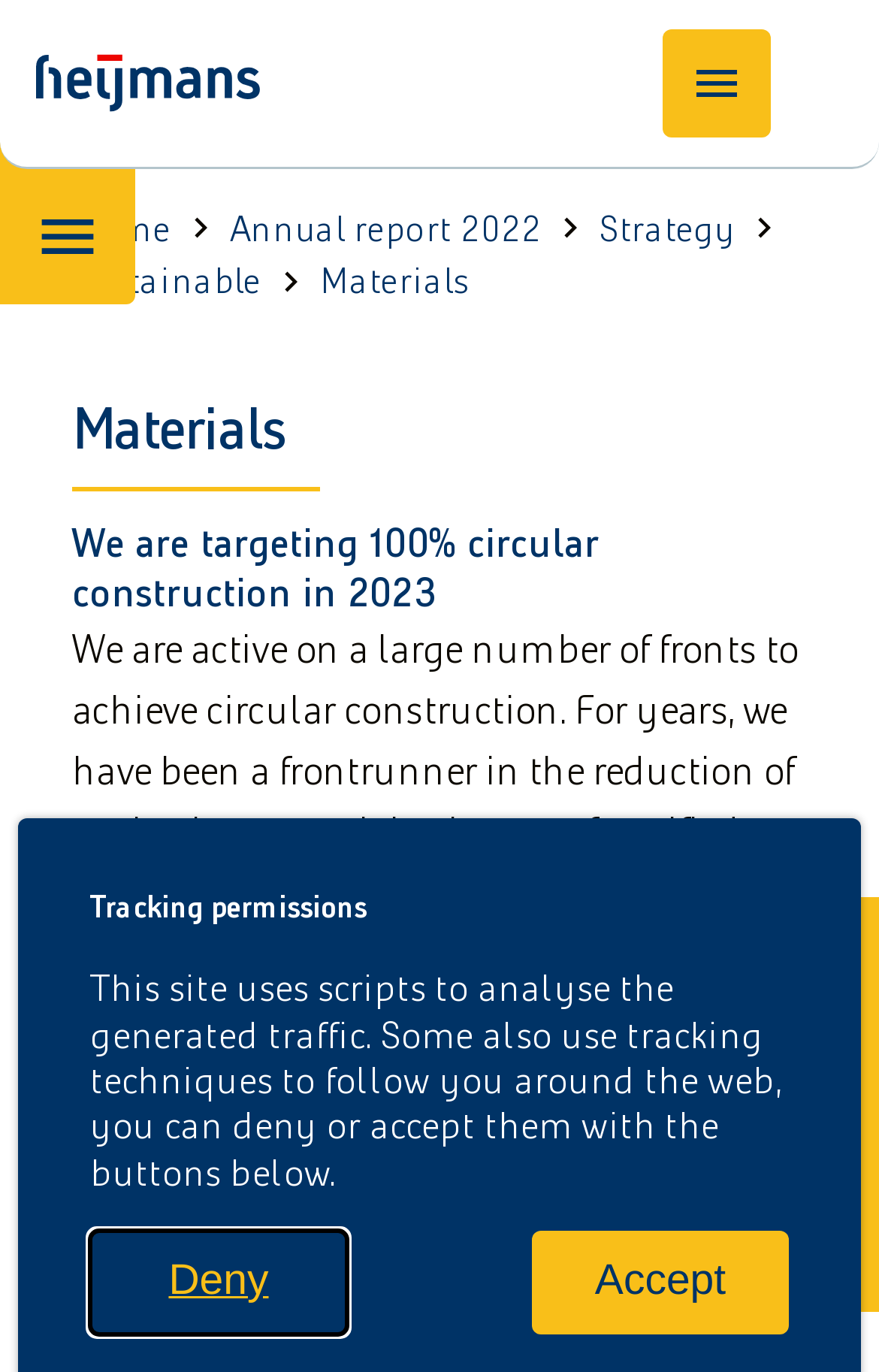Provide your answer in a single word or phrase: 
How many levels of navigation are there?

2